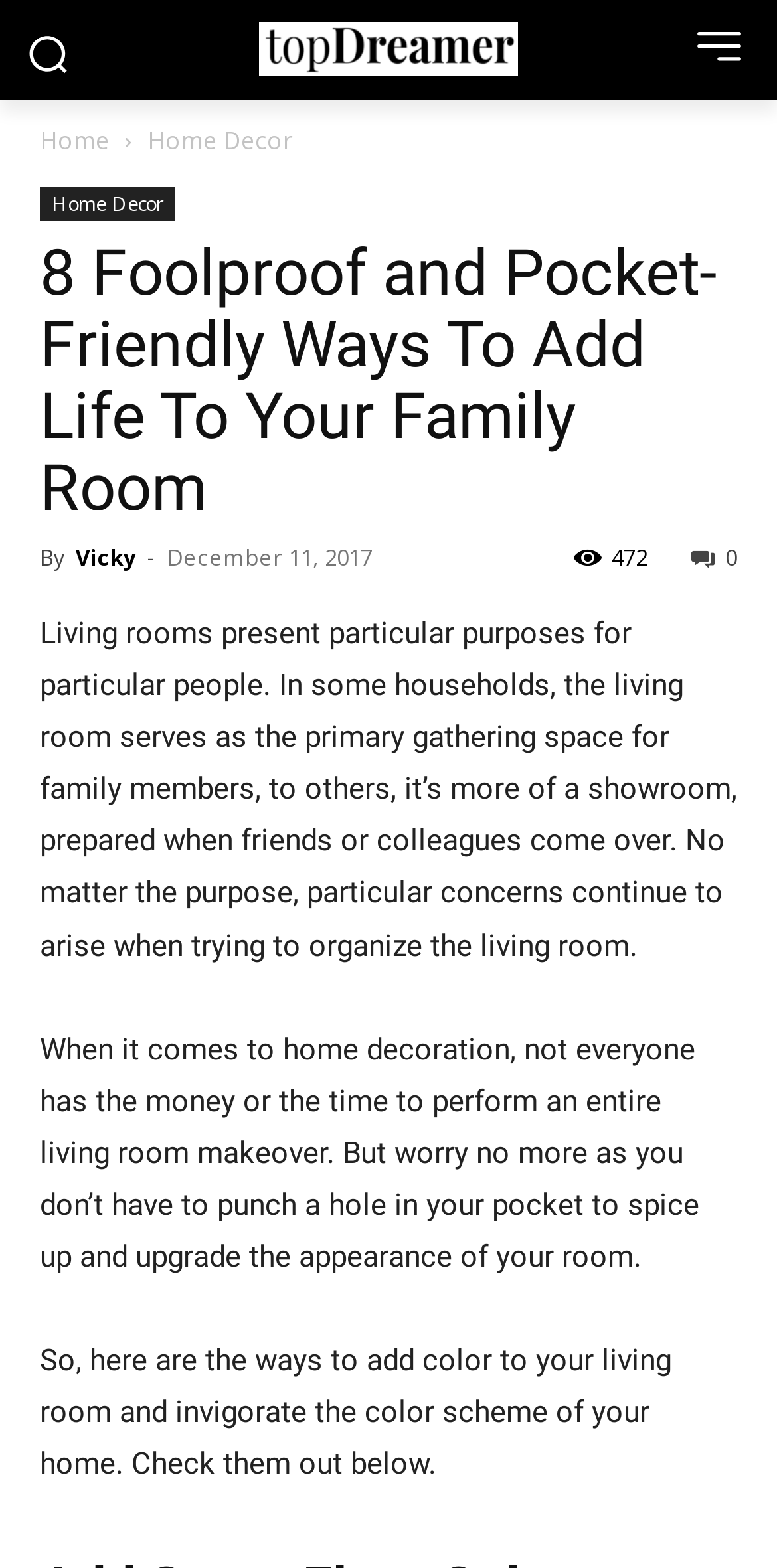Locate the bounding box for the described UI element: "0". Ensure the coordinates are four float numbers between 0 and 1, formatted as [left, top, right, bottom].

[0.89, 0.345, 0.949, 0.365]